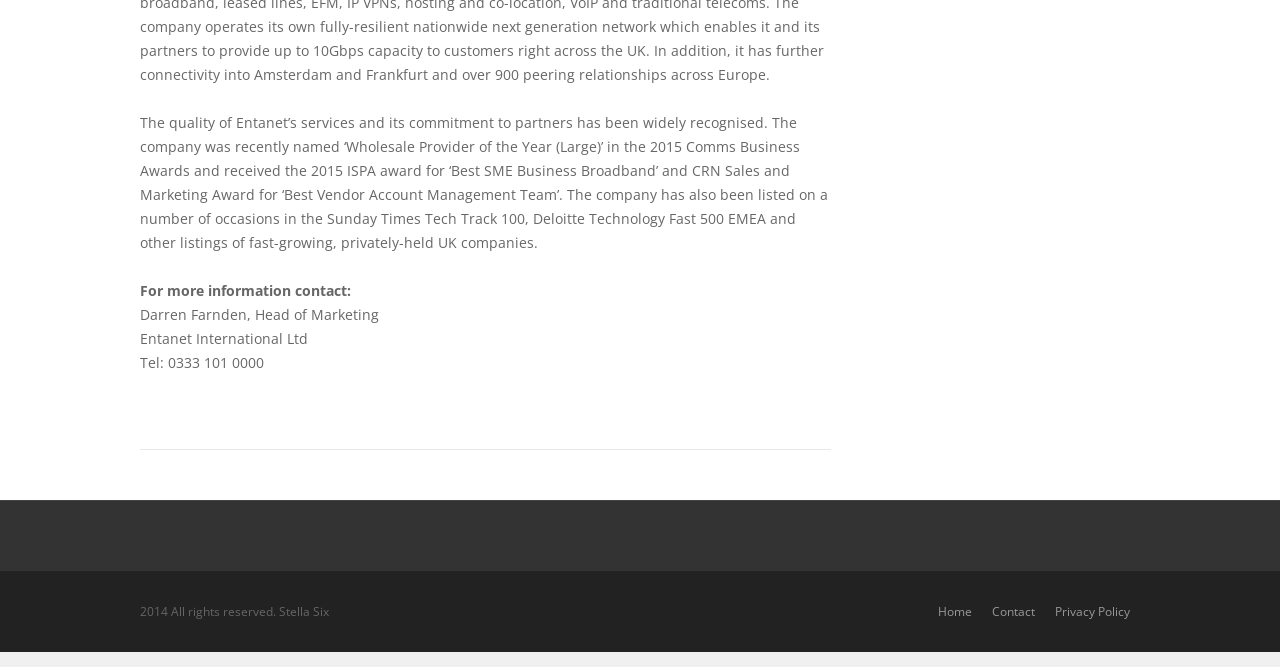Please reply to the following question with a single word or a short phrase:
What is the name of the company that owns the webpage?

Entanet International Ltd